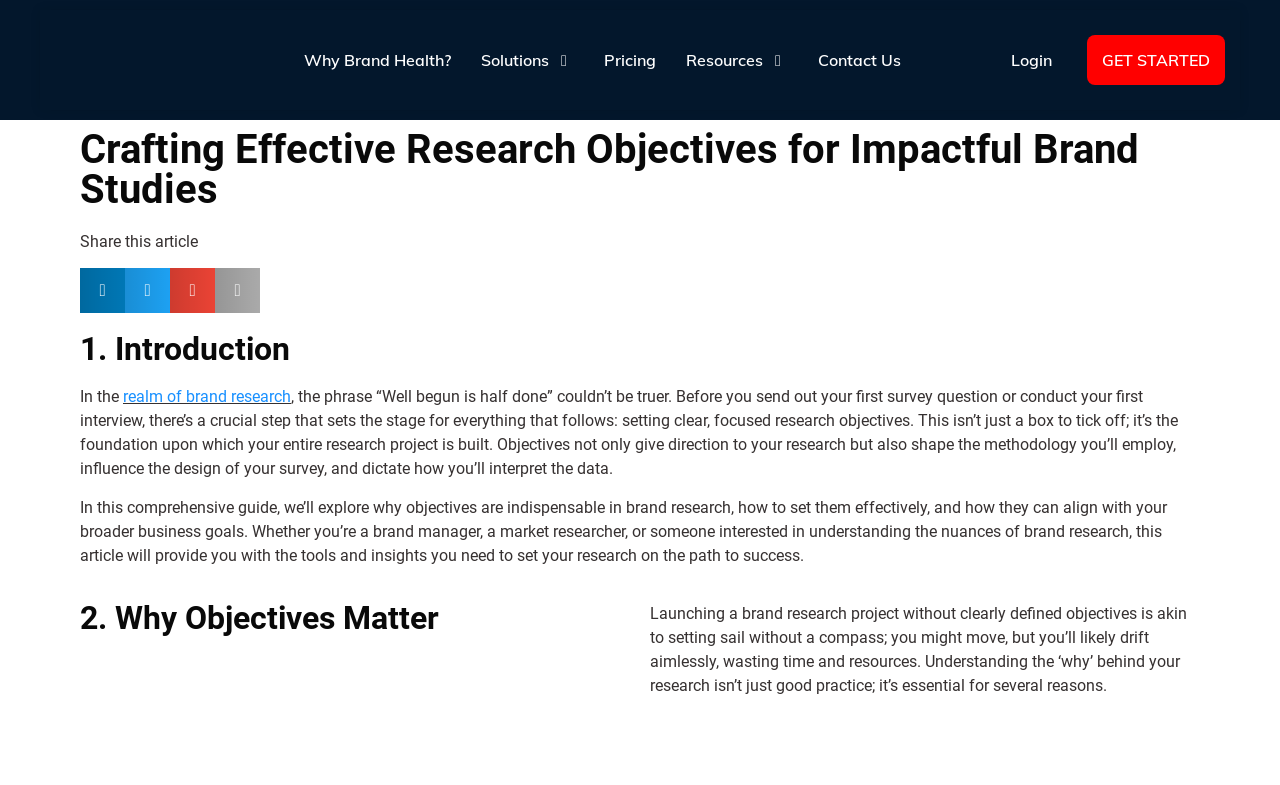Find the bounding box coordinates corresponding to the UI element with the description: "Resources". The coordinates should be formatted as [left, top, right, bottom], with values as floats between 0 and 1.

[0.536, 0.054, 0.616, 0.099]